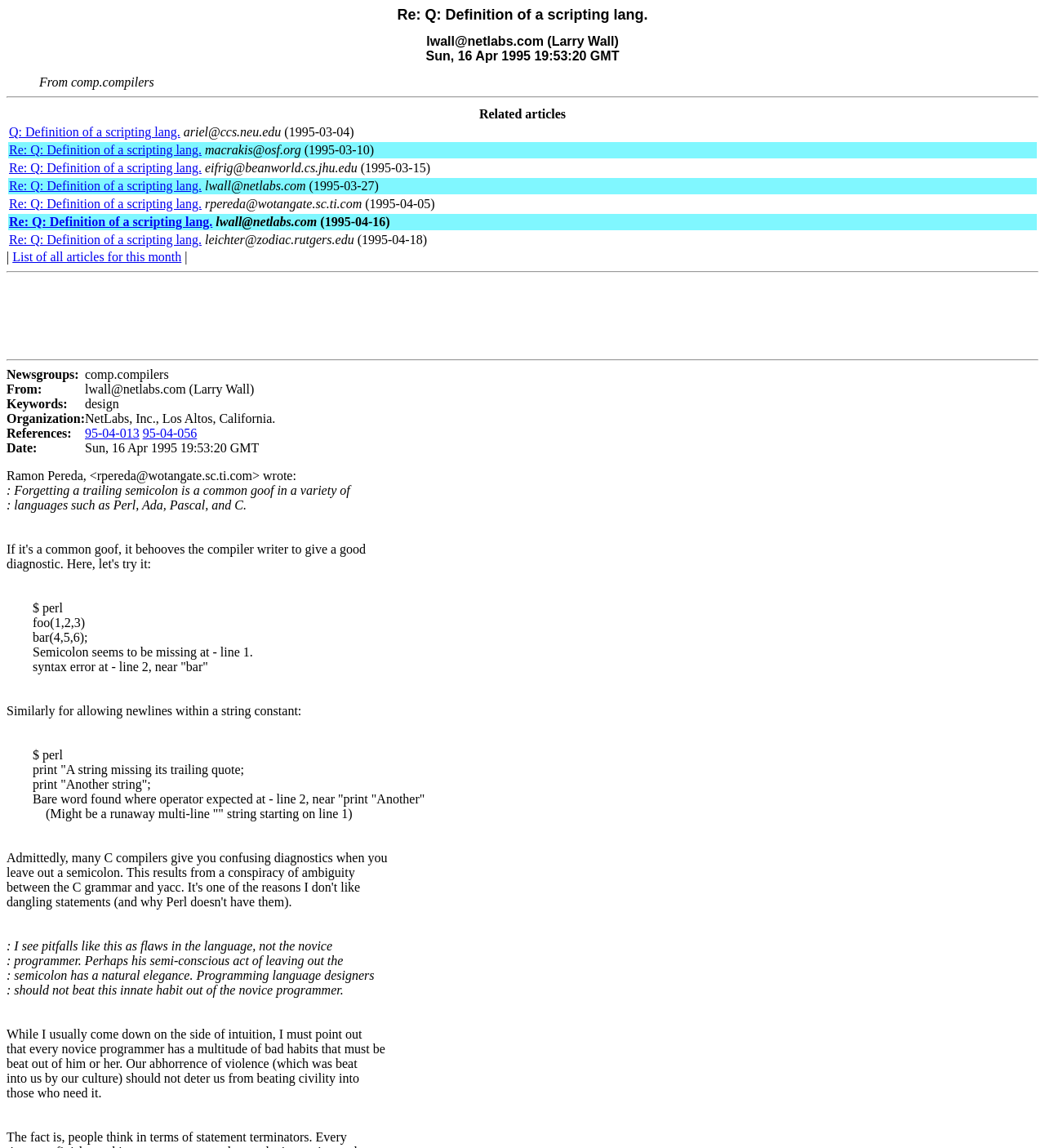Detail the webpage's structure and highlights in your description.

This webpage appears to be a discussion forum or newsgroup post related to programming languages, specifically compilers. The page is divided into several sections.

At the top, there is a heading that reads "Re: Q: Definition of a scripting lang." followed by the author's information, "lwall@netlabs.com (Larry Wall) Sun, 16 Apr 1995 19:53:20 GMT". Below this, there is a table with a heading "Related articles" that lists several links to other posts, each with a title and date.

The main content of the page is a long post by Ramon Pereda, which discusses common mistakes in programming languages such as Perl, Ada, Pascal, and C. The post includes several code examples with syntax errors, followed by explanations of the errors and how they can be avoided.

The post is divided into several paragraphs, each discussing a specific topic, such as forgetting a trailing semicolon or allowing newlines within a string constant. The text includes code snippets and error messages, which are indented and formatted to resemble a terminal or command prompt.

At the bottom of the page, there are several horizontal separators, followed by a layout table that displays information about the post, including the newsgroup, author, keywords, organization, references, and date.

There are no images on the page, and the design is simple and text-based, with a focus on conveying information and code examples.